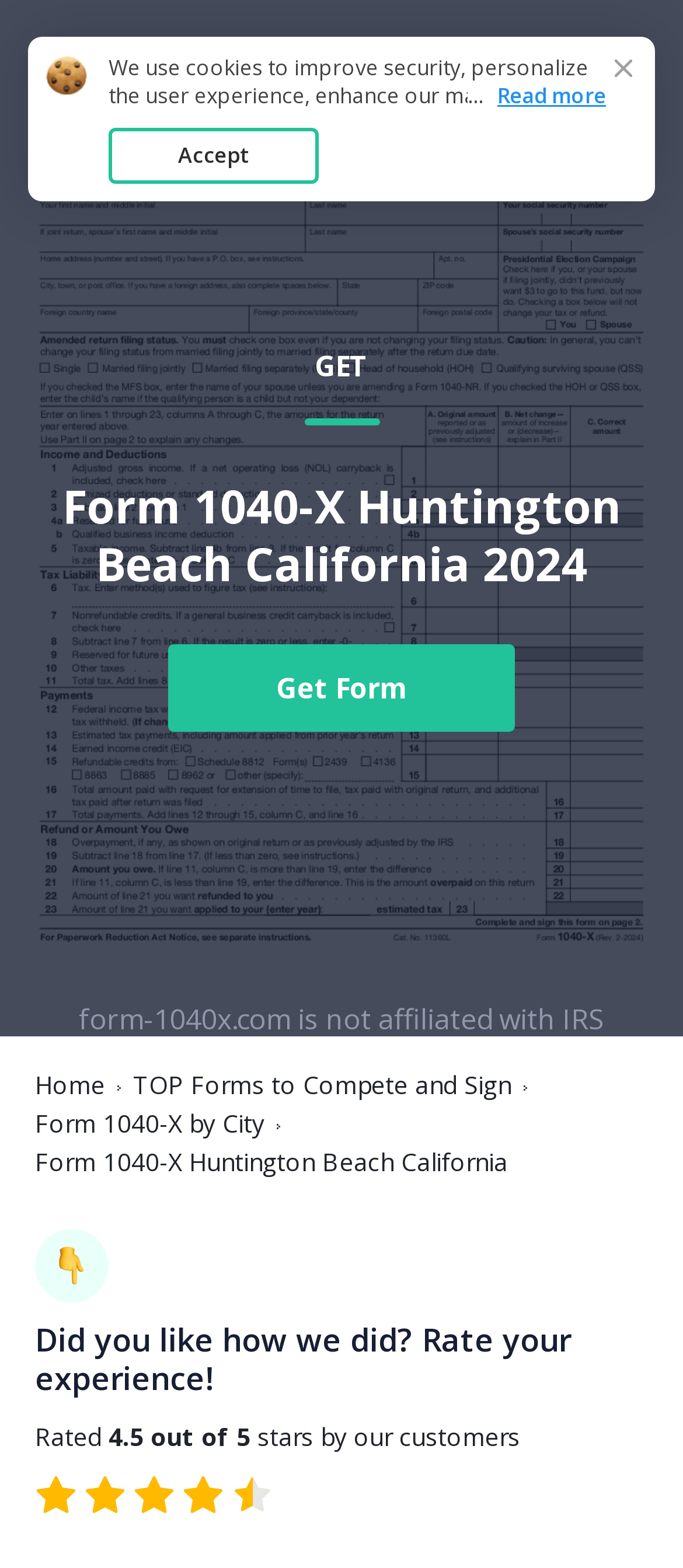Predict the bounding box coordinates of the area that should be clicked to accomplish the following instruction: "Click the link to view top forms to compete and sign". The bounding box coordinates should consist of four float numbers between 0 and 1, i.e., [left, top, right, bottom].

[0.195, 0.683, 0.749, 0.701]